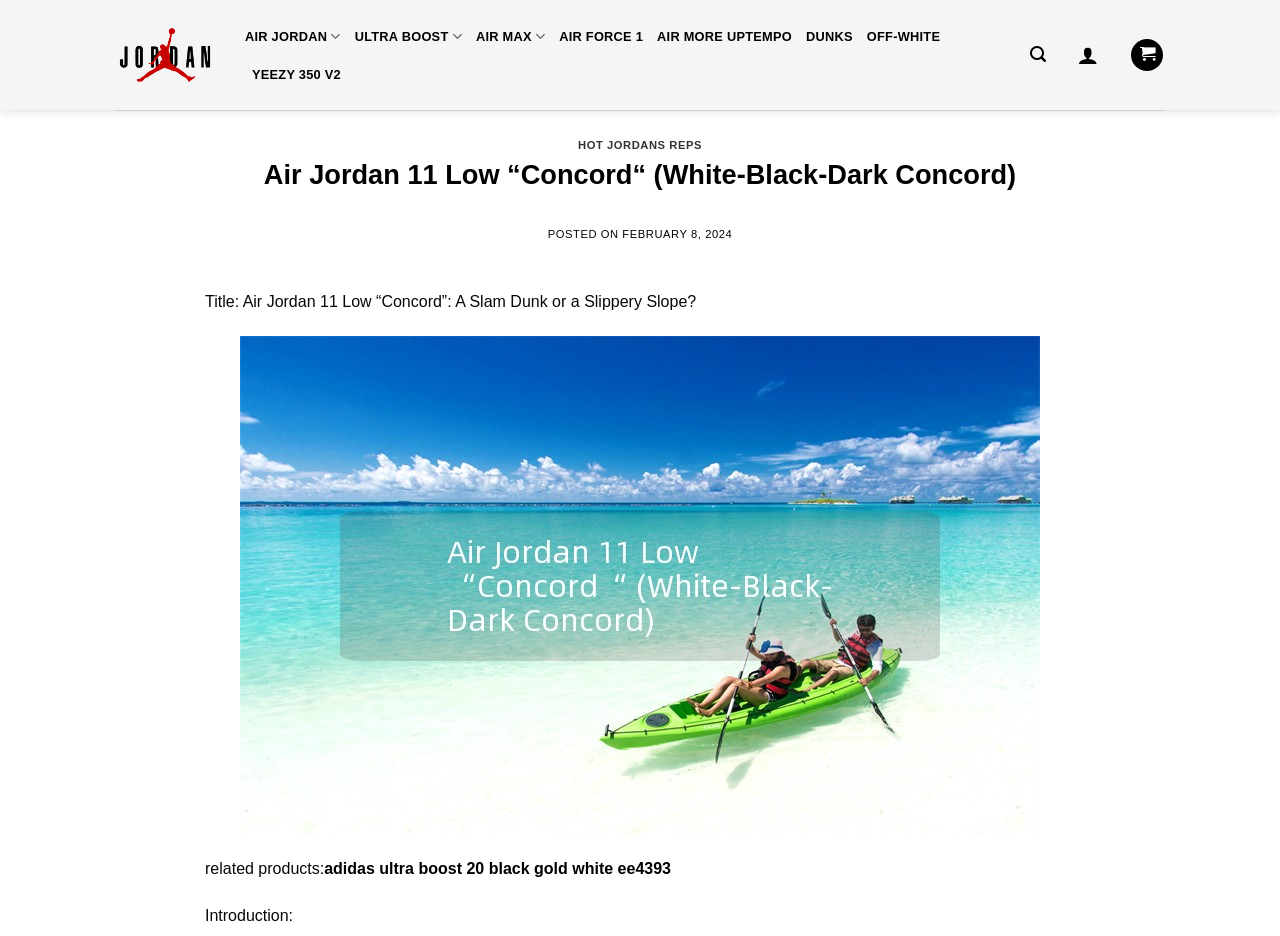Please identify the primary heading of the webpage and give its text content.

Air Jordan 11 Low “Concord“ (White-Black-Dark Concord)